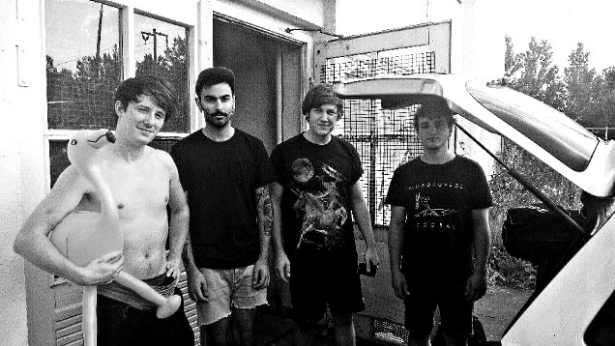What is the color of the flamingo?
Using the visual information, answer the question in a single word or phrase.

Plastic